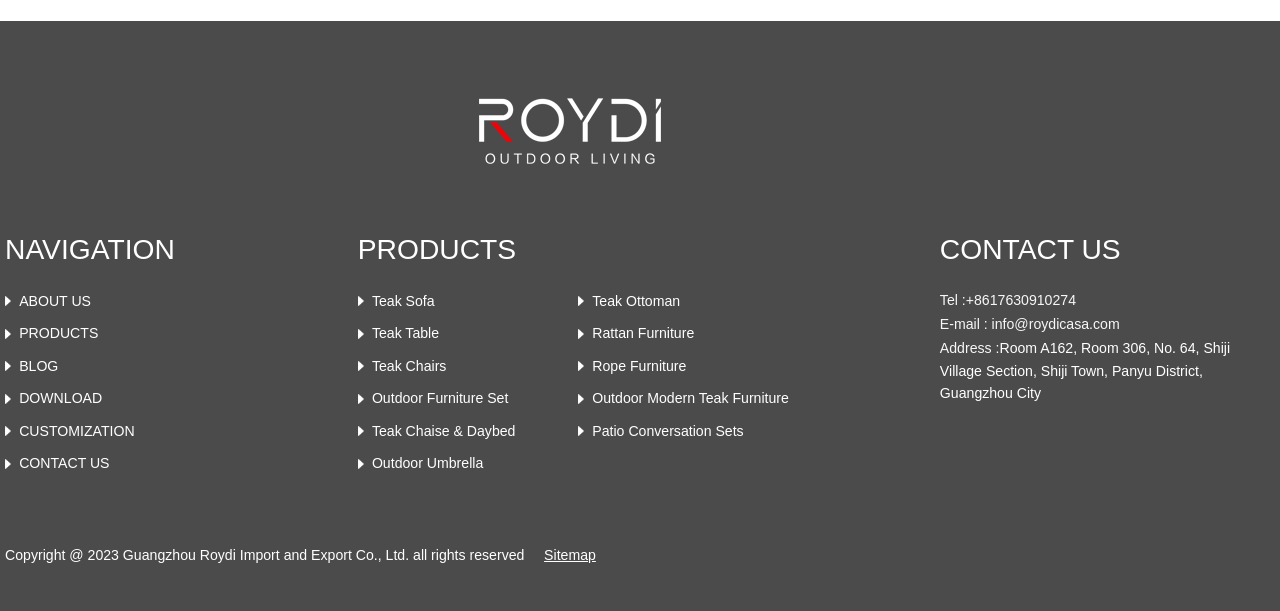What are the categories of products offered?
Please respond to the question with a detailed and informative answer.

The categories of products offered can be found in the navigation menu, where there are links to 'Teak Sofa', 'Teak Table', 'Rattan Furniture', 'Rope Furniture', and other related products.